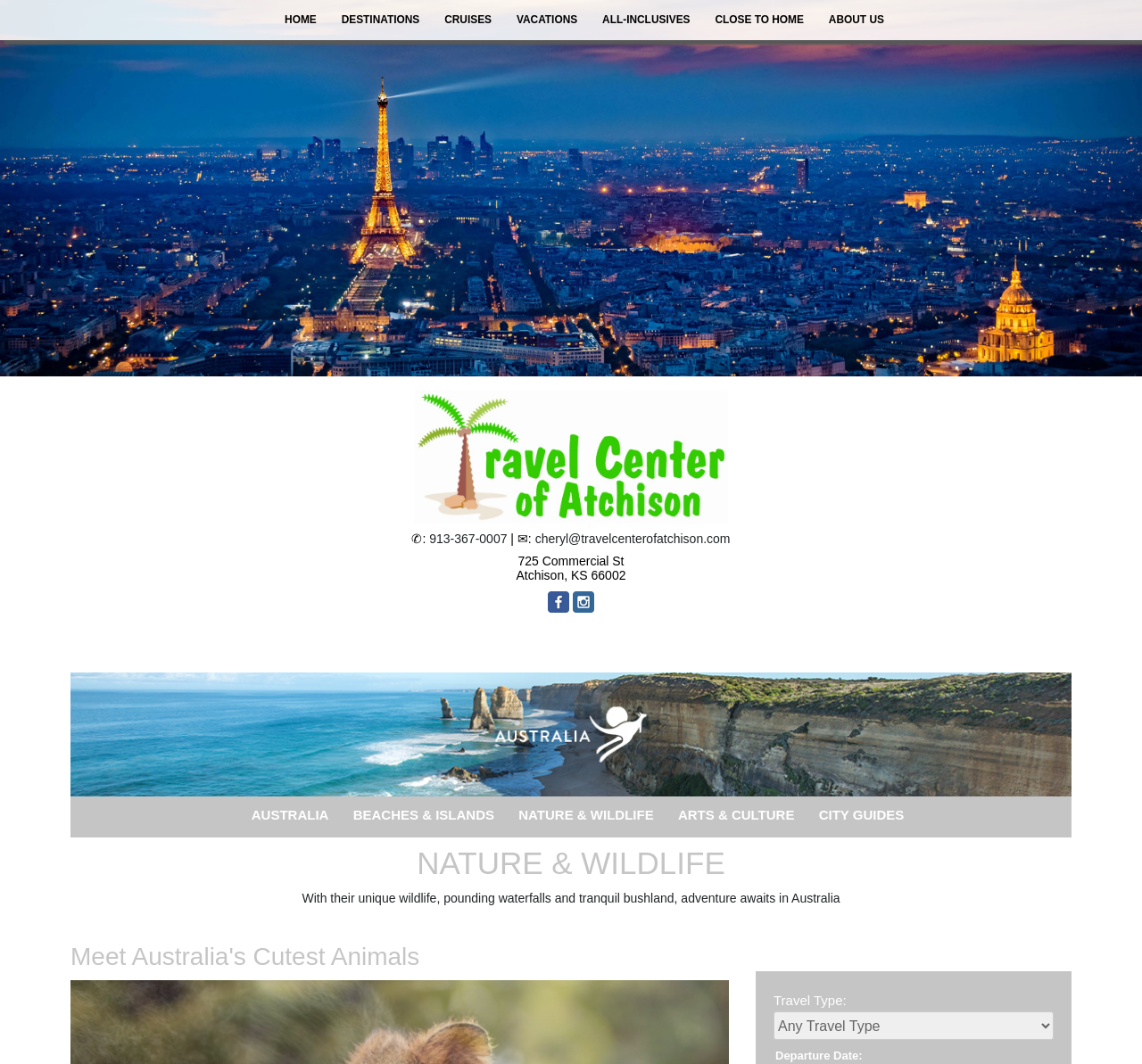Predict the bounding box of the UI element based on this description: "Arts & Culture".

[0.594, 0.759, 0.696, 0.773]